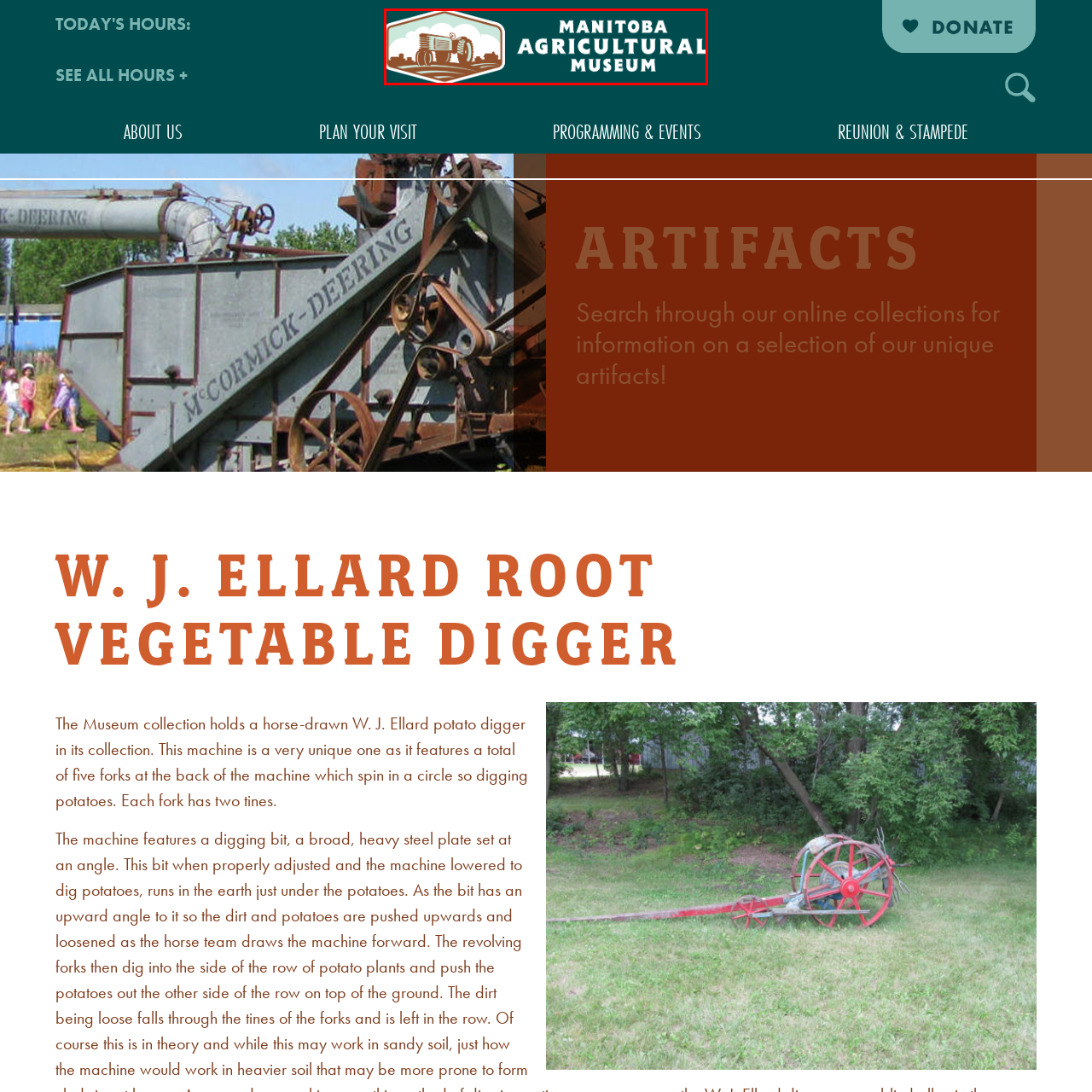Pay attention to the image encased in the red boundary and reply to the question using a single word or phrase:
What is the dominant color of the logo's design?

Brown